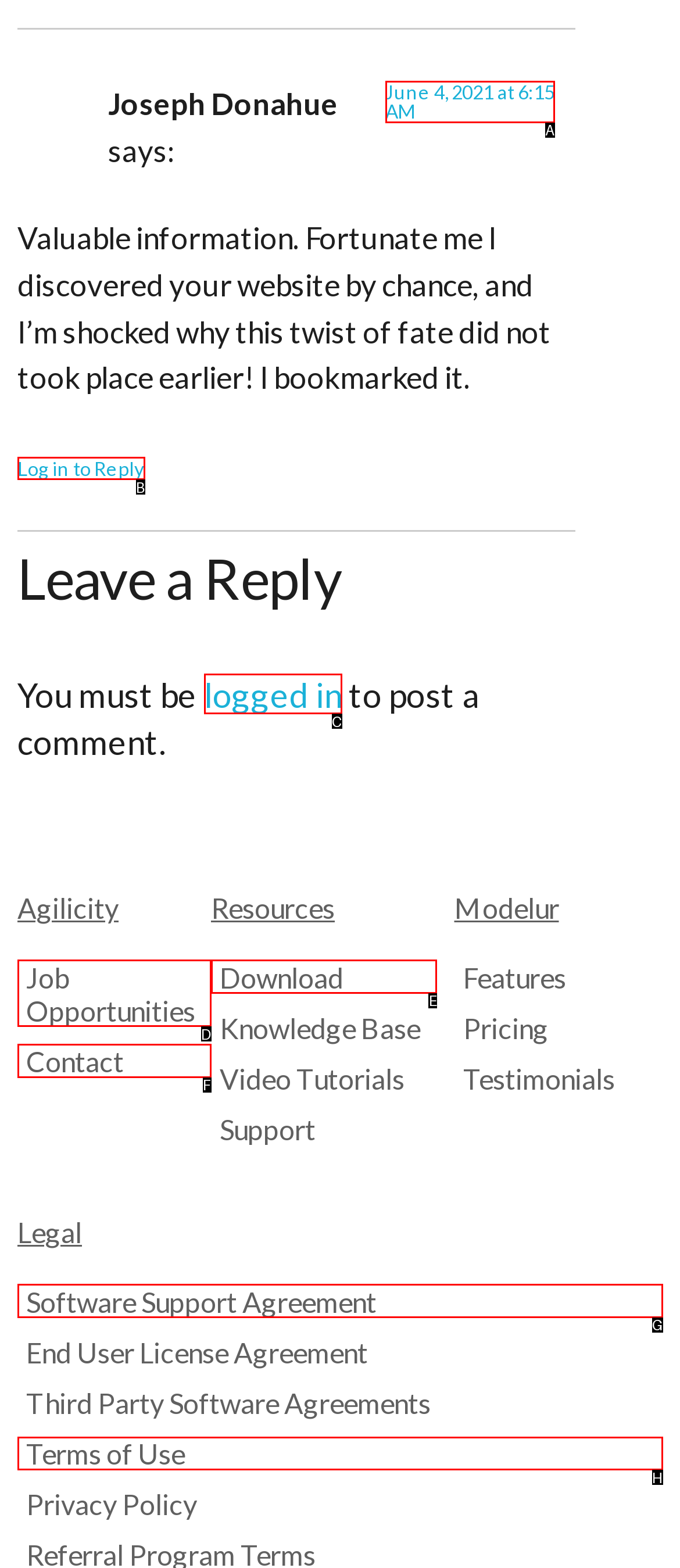From the description: Terms of Use, select the HTML element that fits best. Reply with the letter of the appropriate option.

H